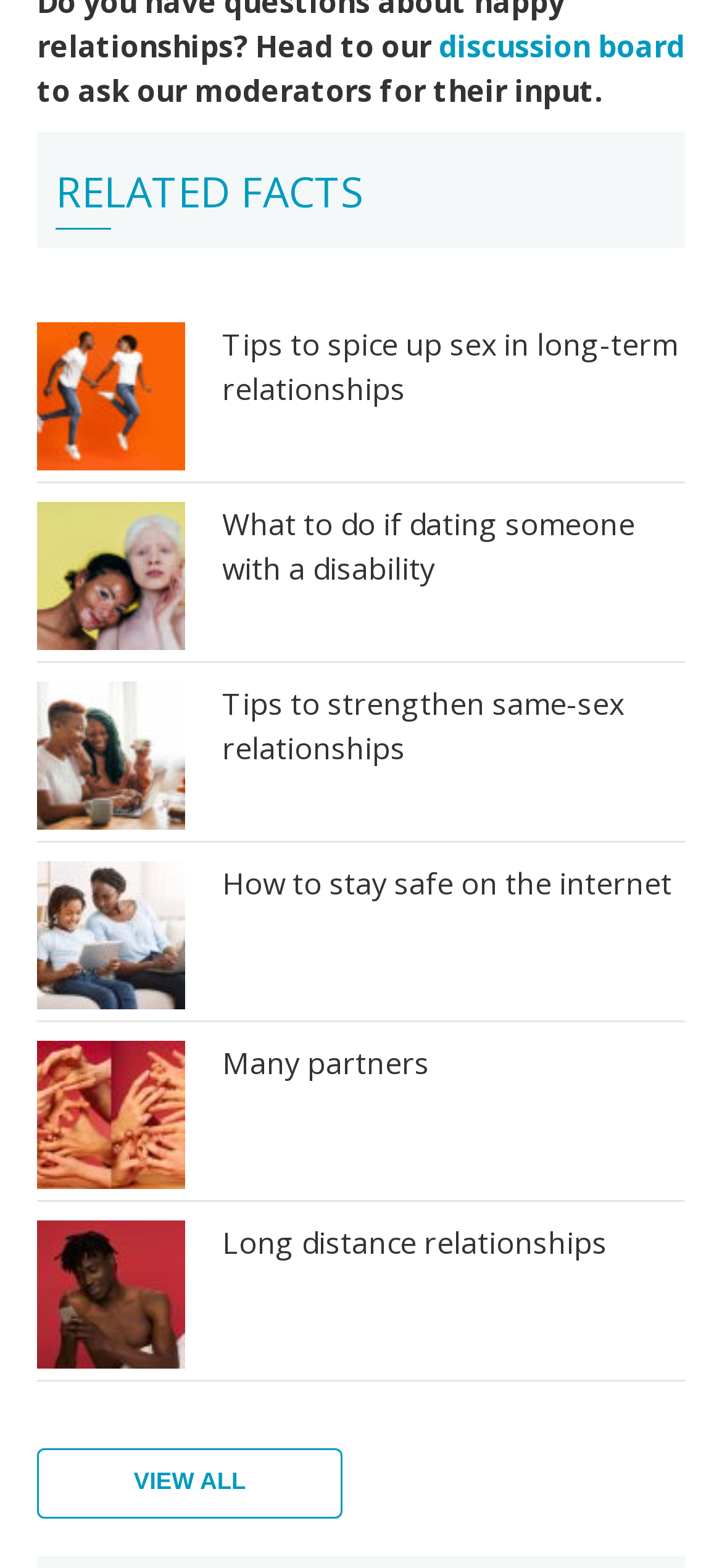Give a one-word or short-phrase answer to the following question: 
How many links are there under 'RELATED FACTS'?

9